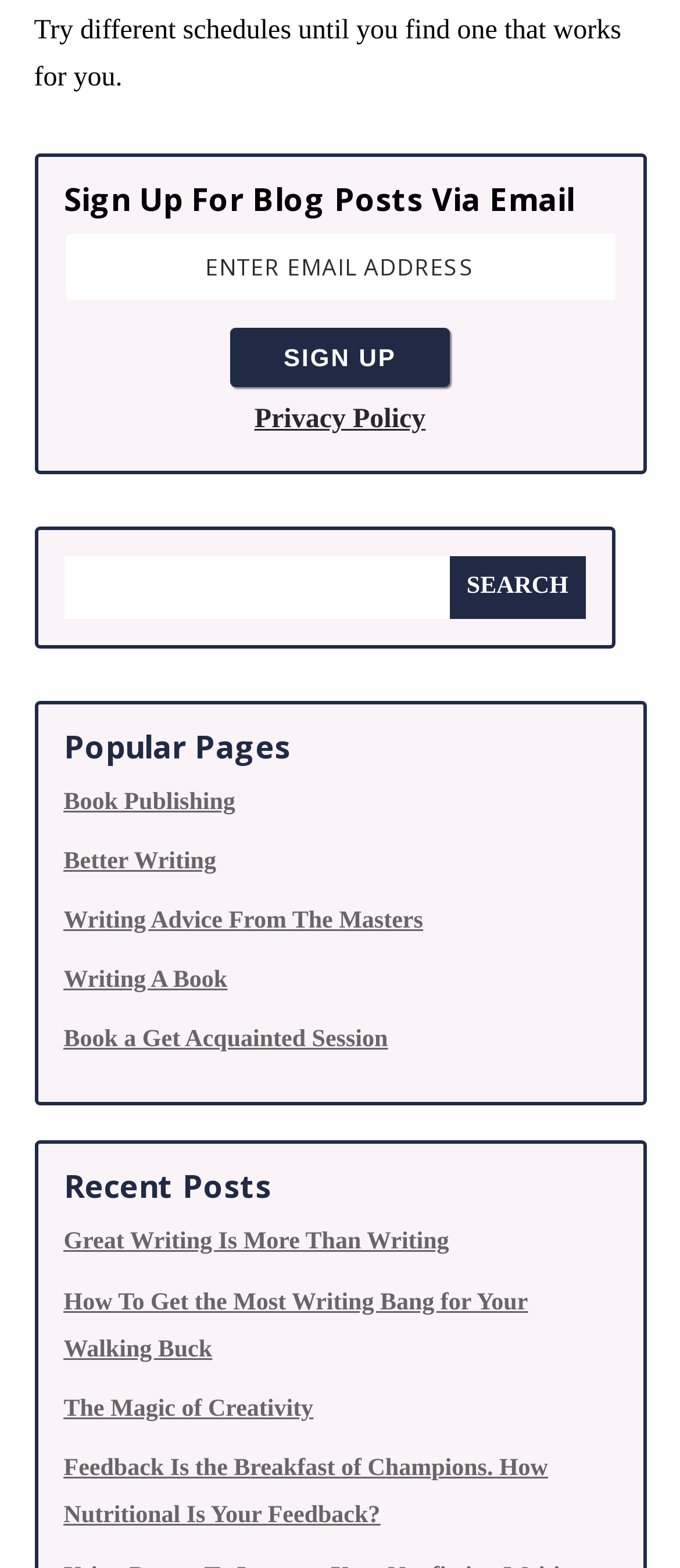How many recent posts are listed?
Using the visual information, respond with a single word or phrase.

4